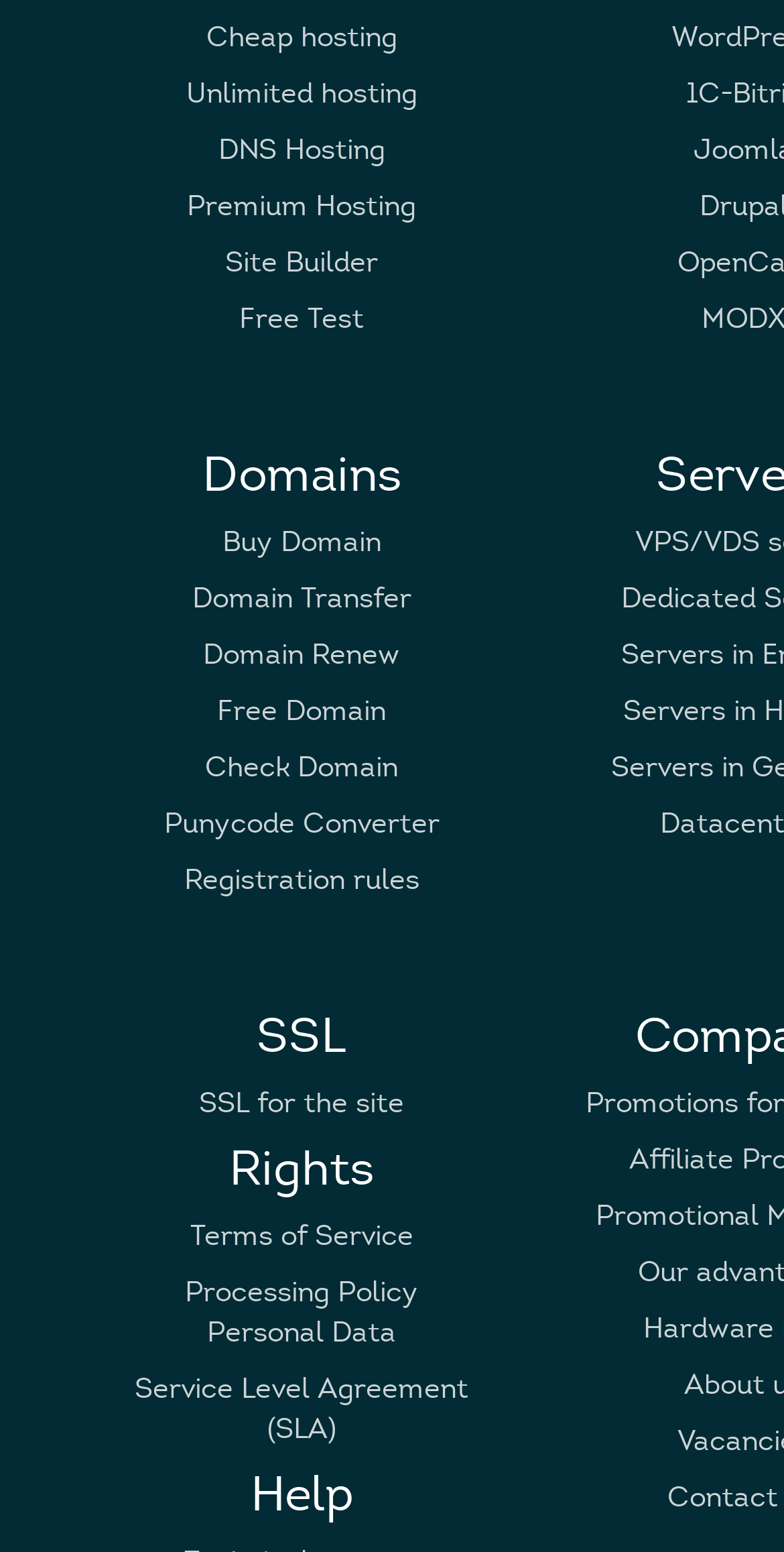Given the element description: "Deny", predict the bounding box coordinates of this UI element. The coordinates must be four float numbers between 0 and 1, given as [left, top, right, bottom].

None